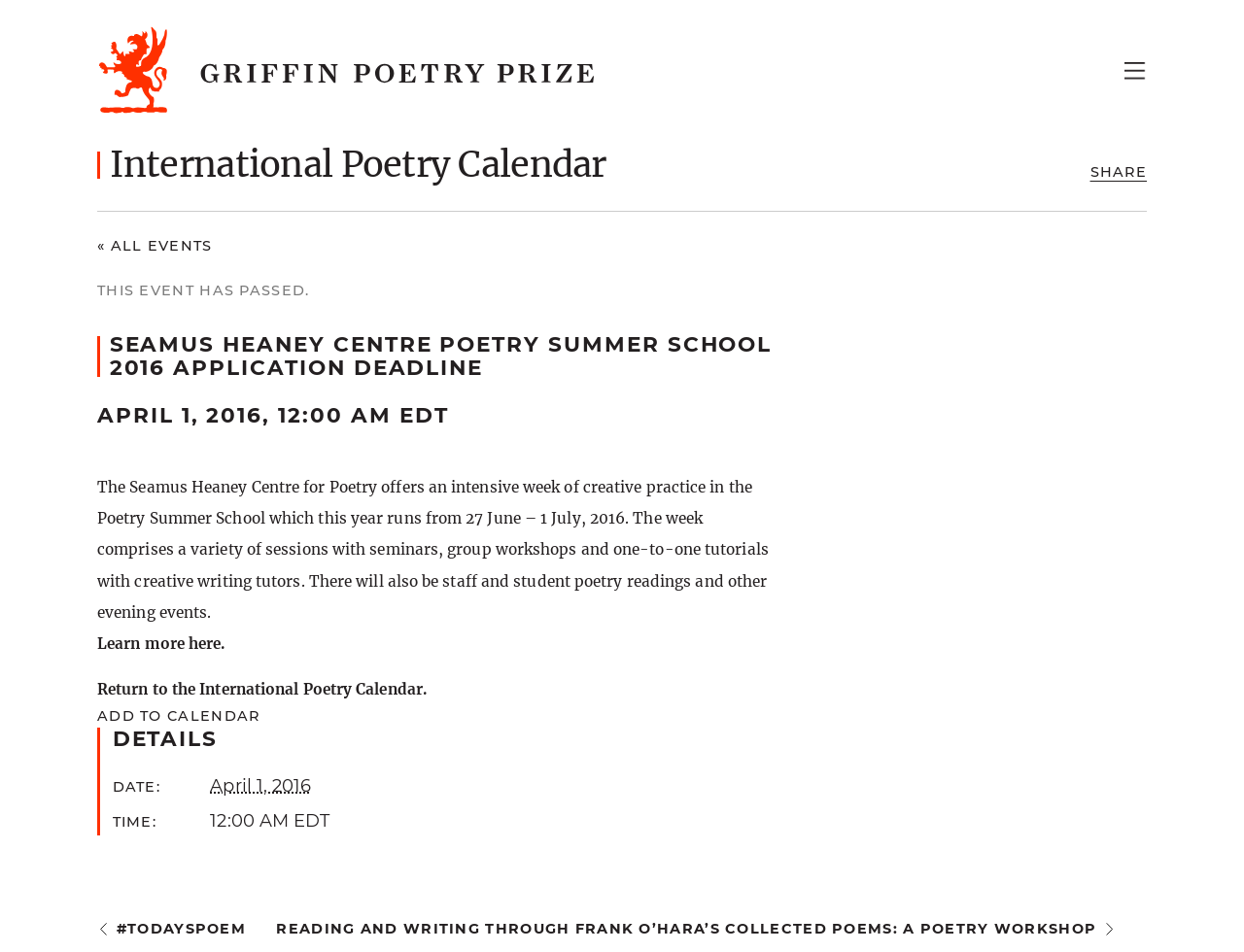What is the purpose of the 'ADD TO CALENDAR' button?
Based on the image, provide a one-word or brief-phrase response.

To add the event to a calendar